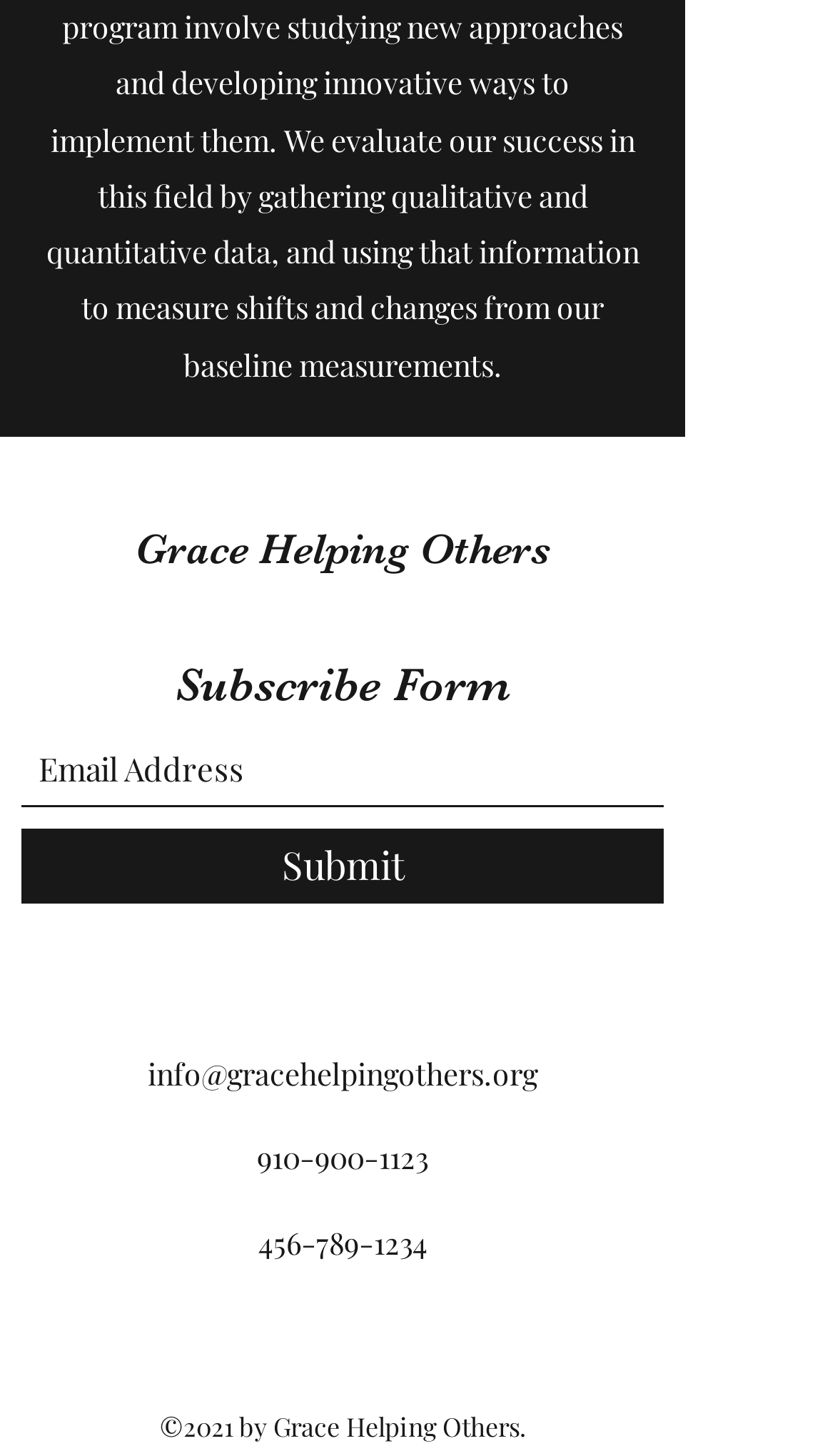Find the bounding box coordinates of the element I should click to carry out the following instruction: "Follow on Facebook".

[0.308, 0.905, 0.359, 0.935]